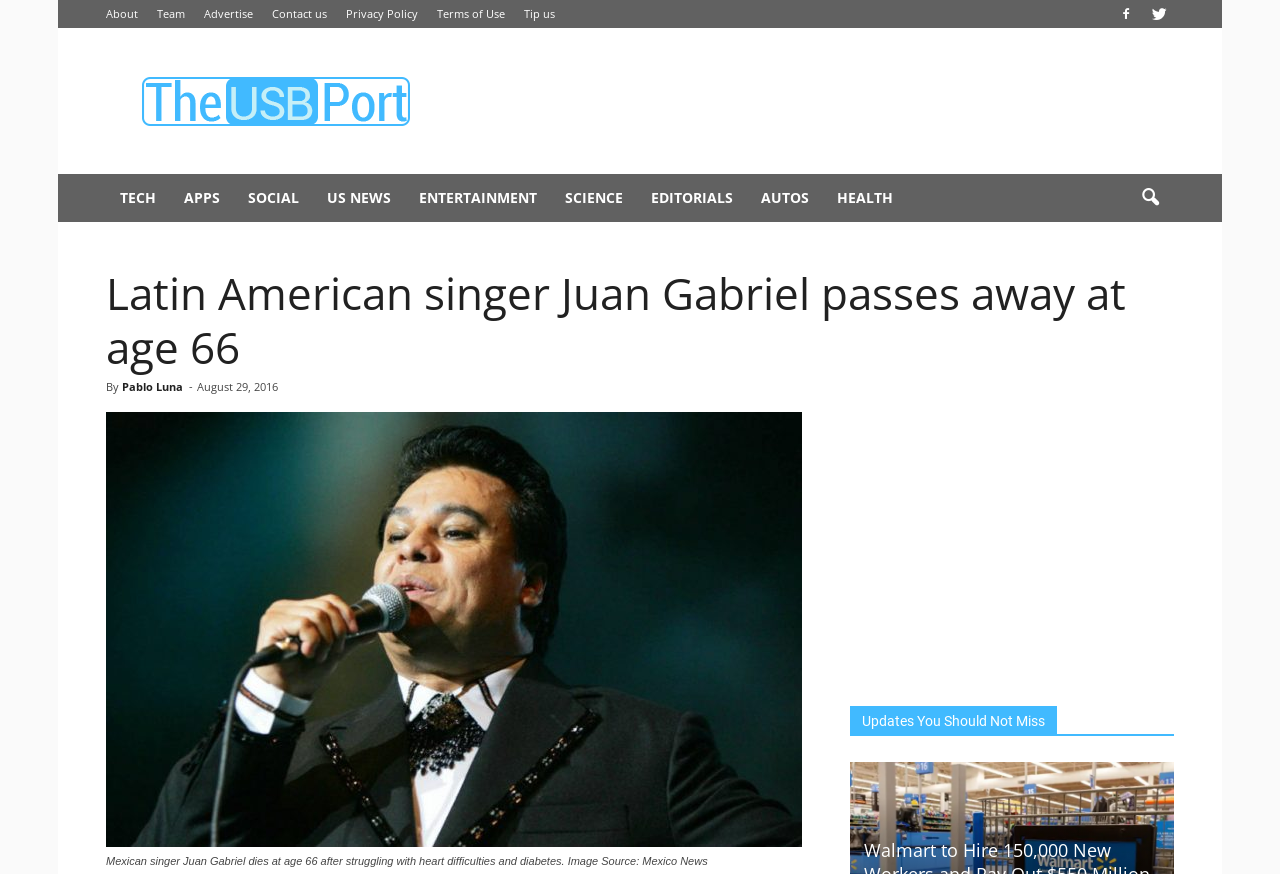What is the health condition mentioned in the article?
Use the image to give a comprehensive and detailed response to the question.

The answer can be found in the figure caption section, where it is stated 'Mexican singer Juan Gabriel dies at age 66 after struggling with heart difficulties and diabetes'. This indicates that one of the health conditions mentioned in the article is diabetes.